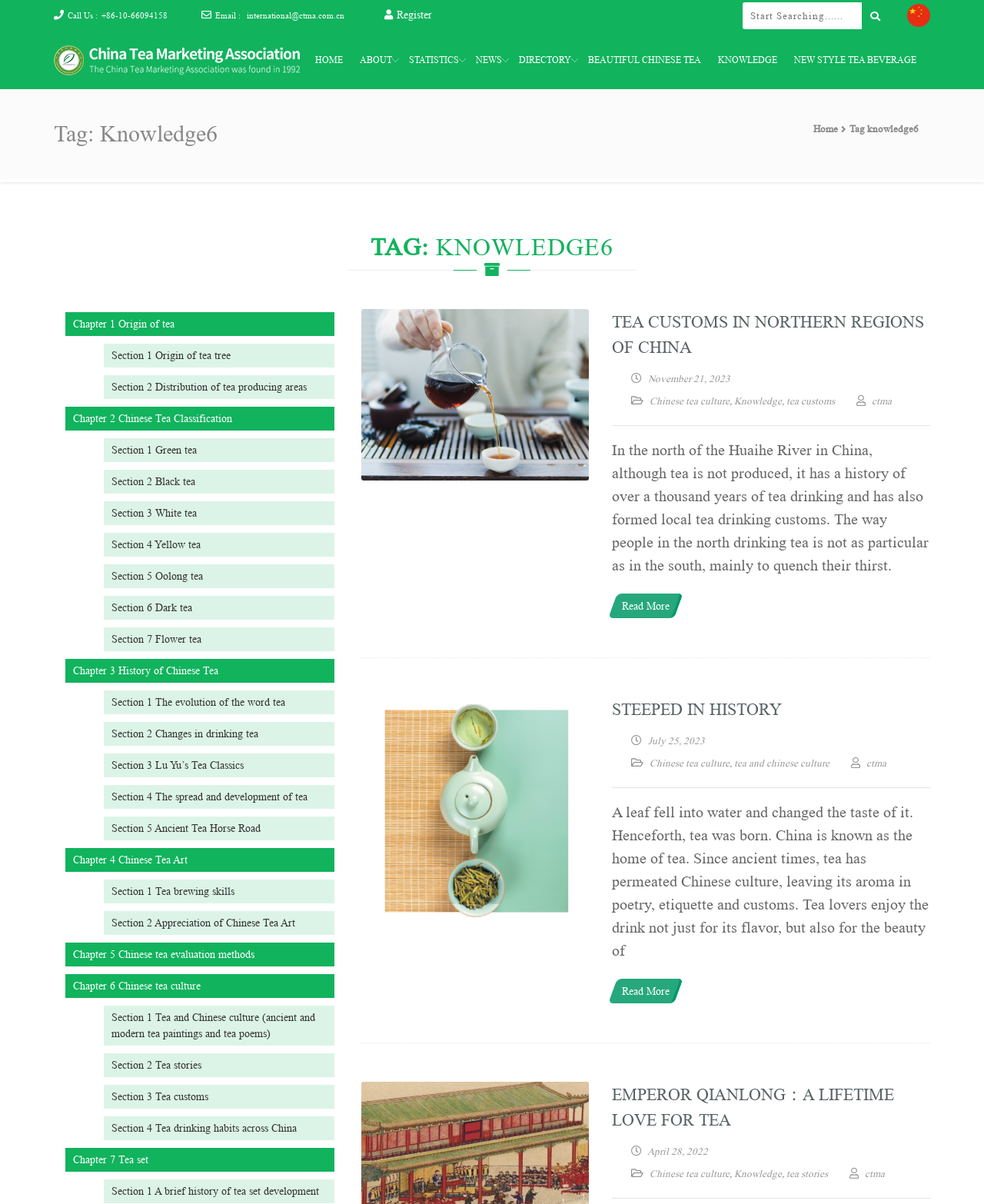Locate the bounding box coordinates of the element that needs to be clicked to carry out the instruction: "Go to the HOME page". The coordinates should be given as four float numbers ranging from 0 to 1, i.e., [left, top, right, bottom].

[0.316, 0.037, 0.362, 0.062]